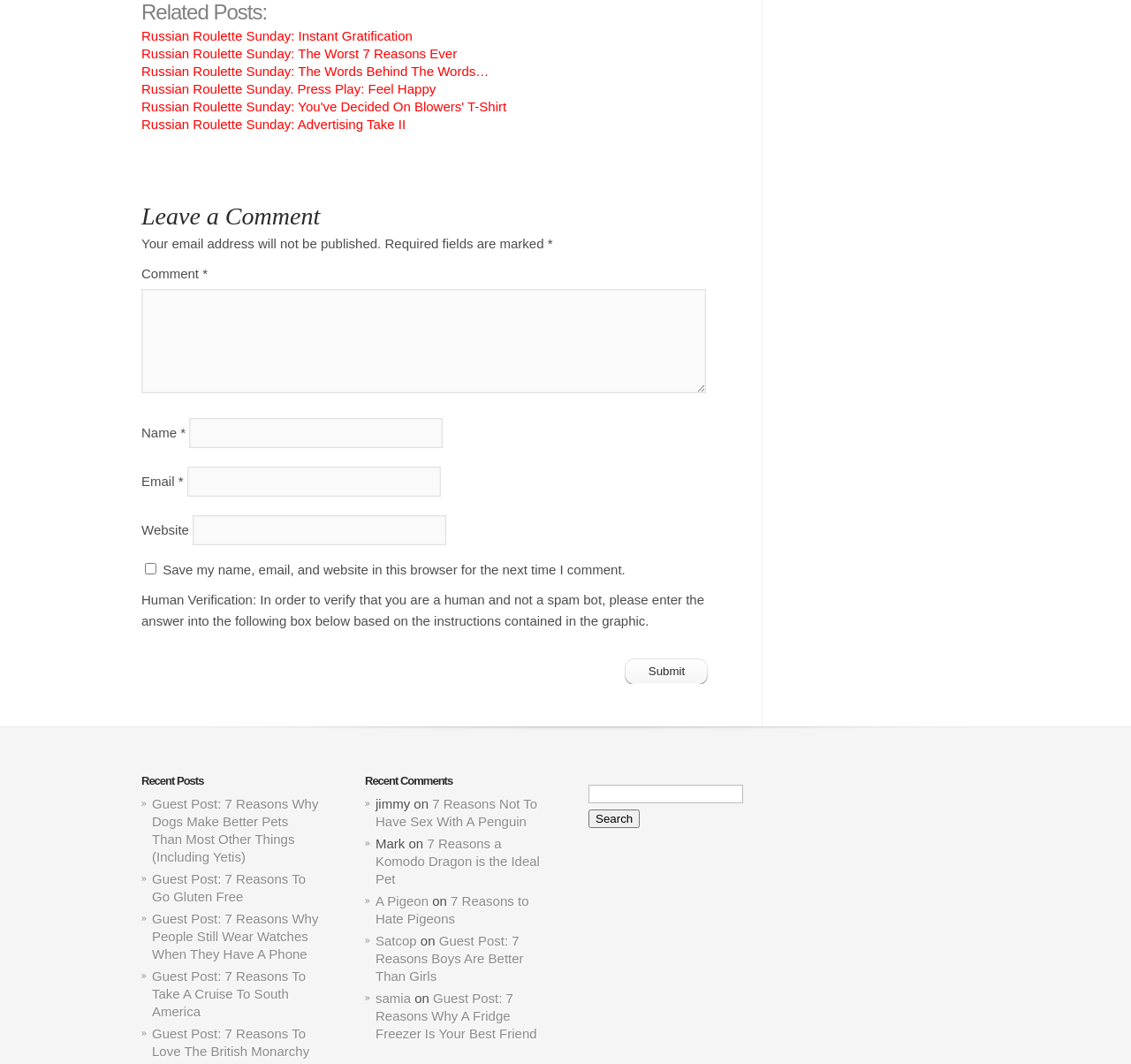Using the provided element description: "A Pigeon", identify the bounding box coordinates. The coordinates should be four floats between 0 and 1 in the order [left, top, right, bottom].

[0.332, 0.839, 0.379, 0.854]